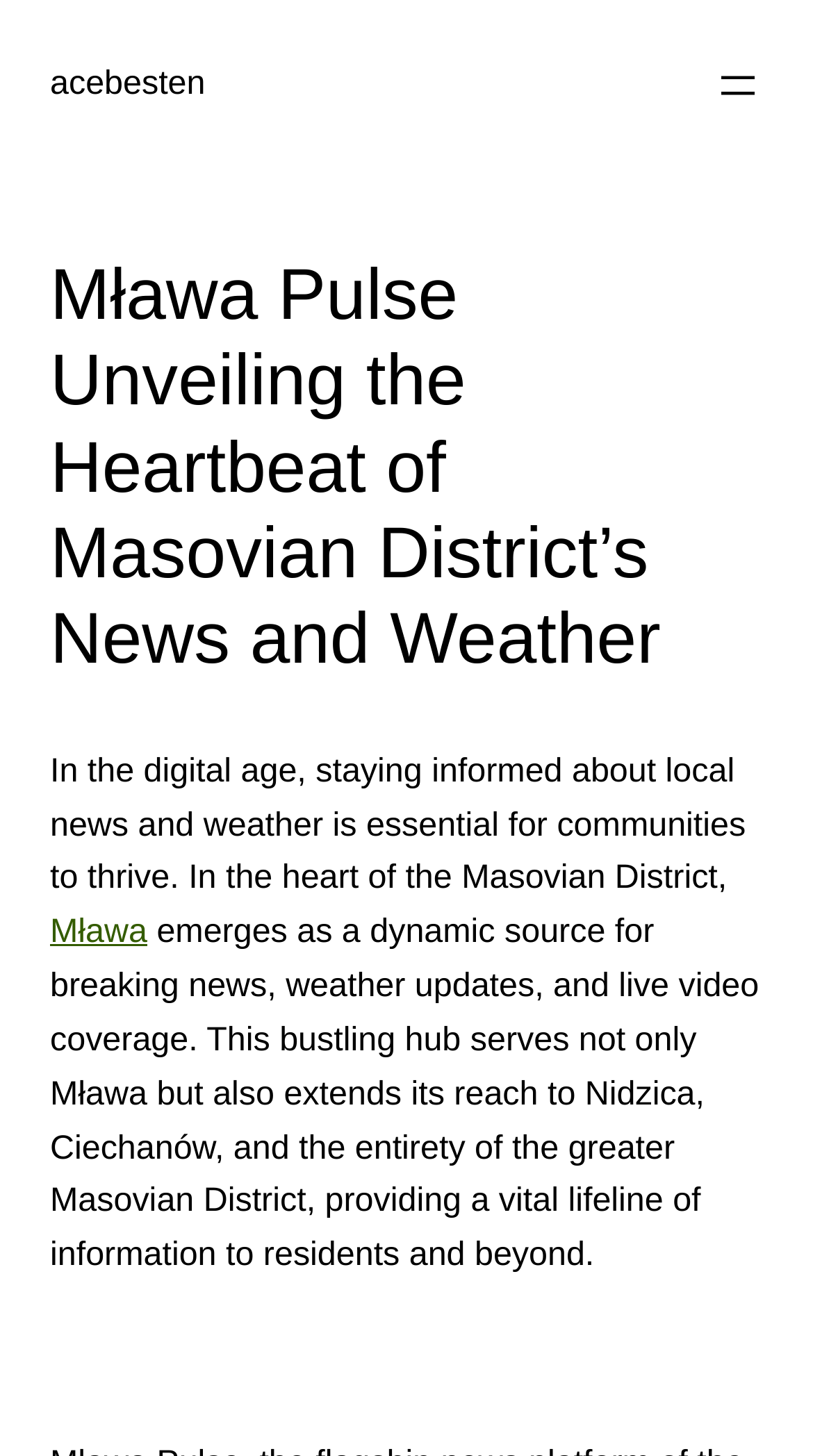Extract the bounding box for the UI element that matches this description: "aria-label="Open menu"".

[0.877, 0.041, 0.938, 0.076]